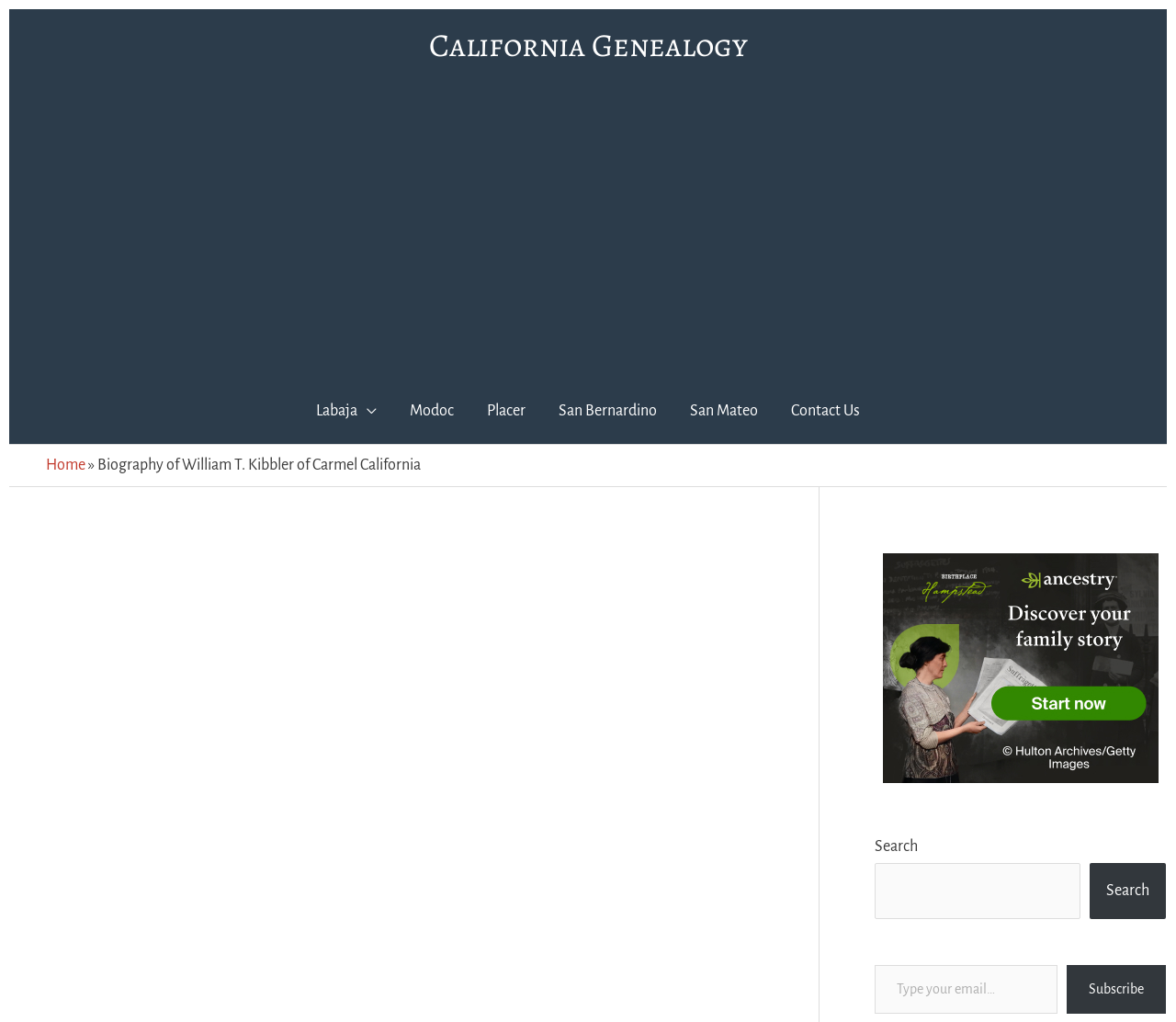Find the bounding box coordinates of the element to click in order to complete the given instruction: "Search for something."

[0.744, 0.844, 0.919, 0.899]